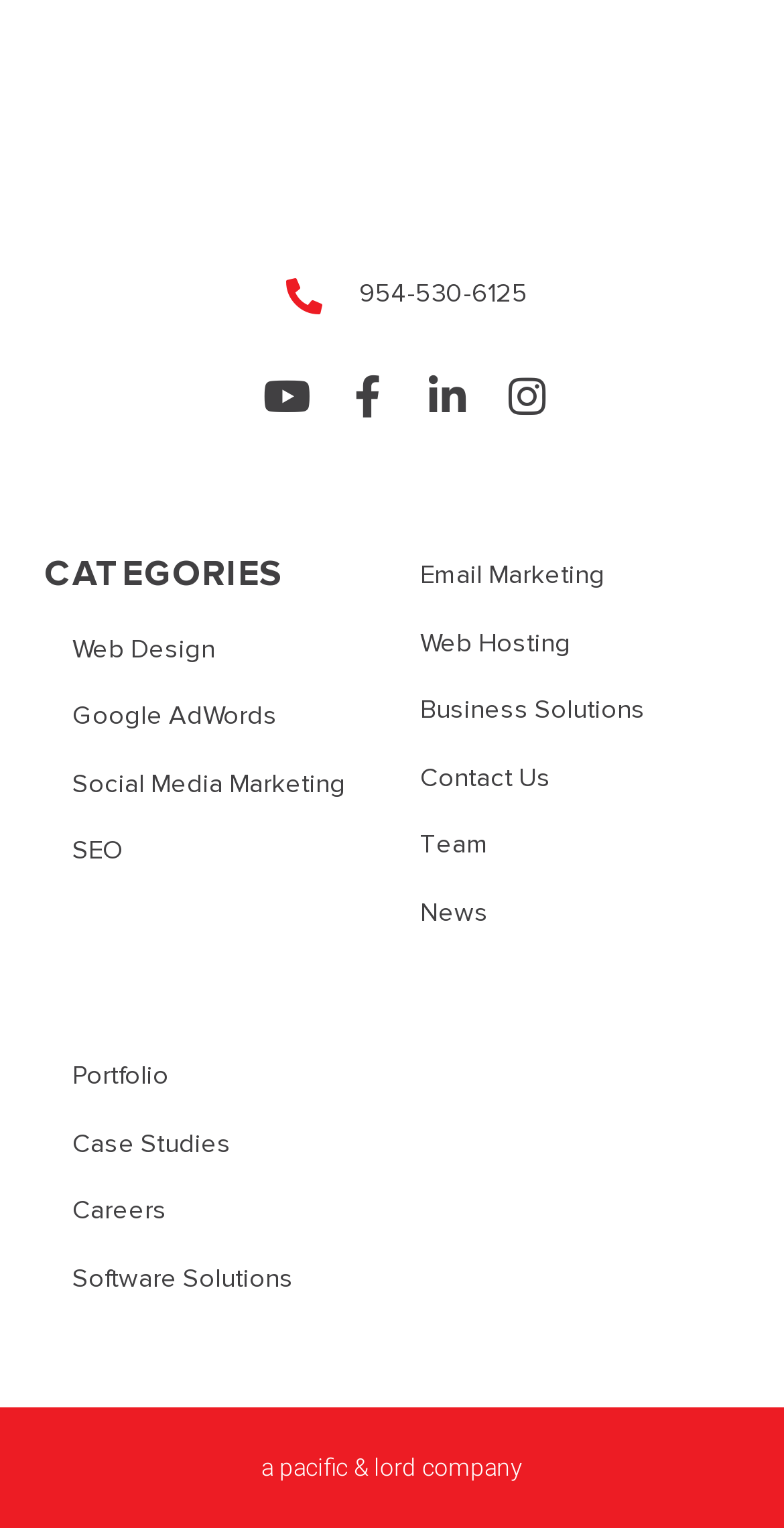Determine the bounding box coordinates of the region I should click to achieve the following instruction: "contact us". Ensure the bounding box coordinates are four float numbers between 0 and 1, i.e., [left, top, right, bottom].

[0.5, 0.497, 0.944, 0.523]